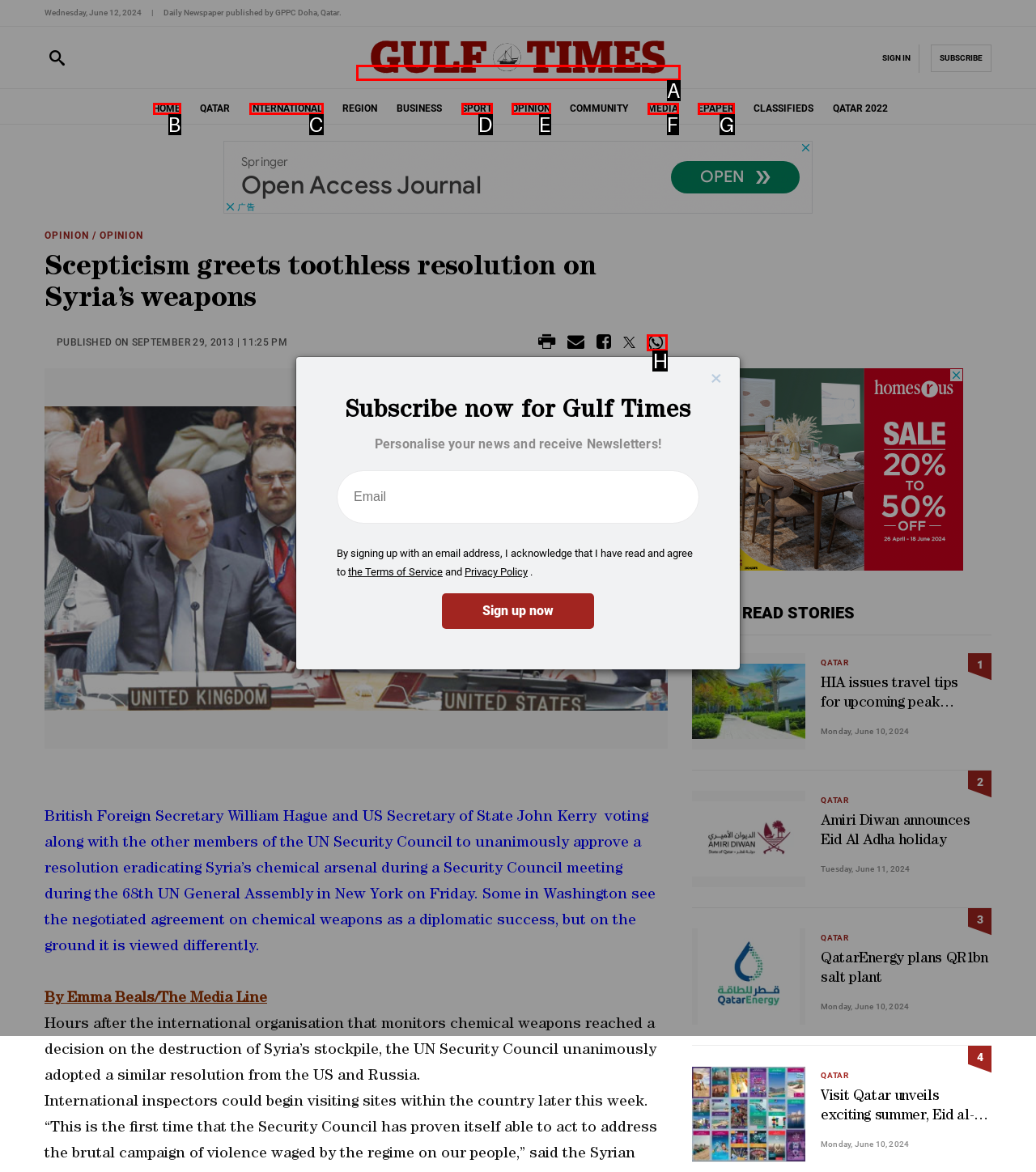From the given choices, indicate the option that best matches: HOME
State the letter of the chosen option directly.

B